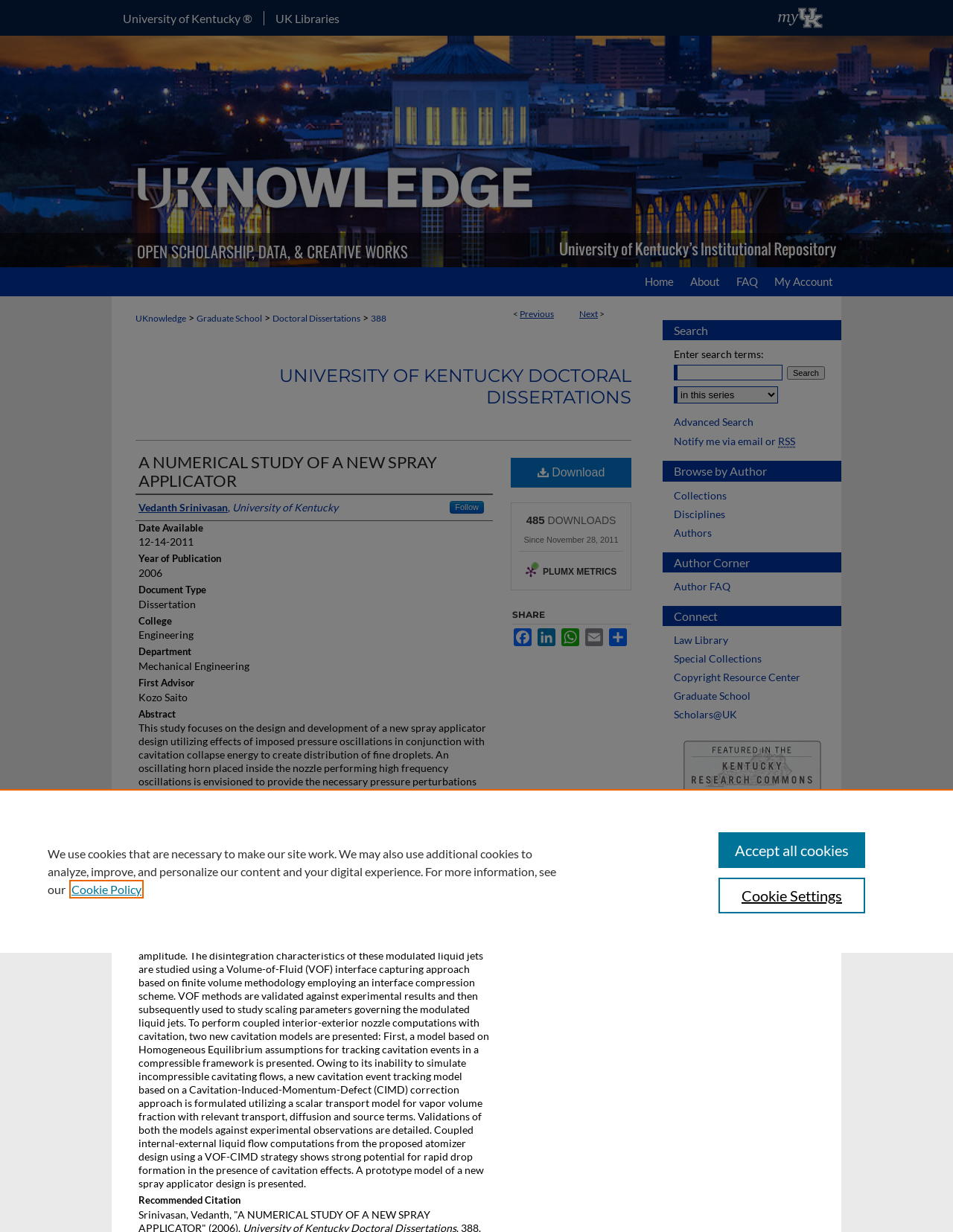Using the format (top-left x, top-left y, bottom-right x, bottom-right y), and given the element description, identify the bounding box coordinates within the screenshot: Copyright Resource Center

[0.707, 0.544, 0.883, 0.555]